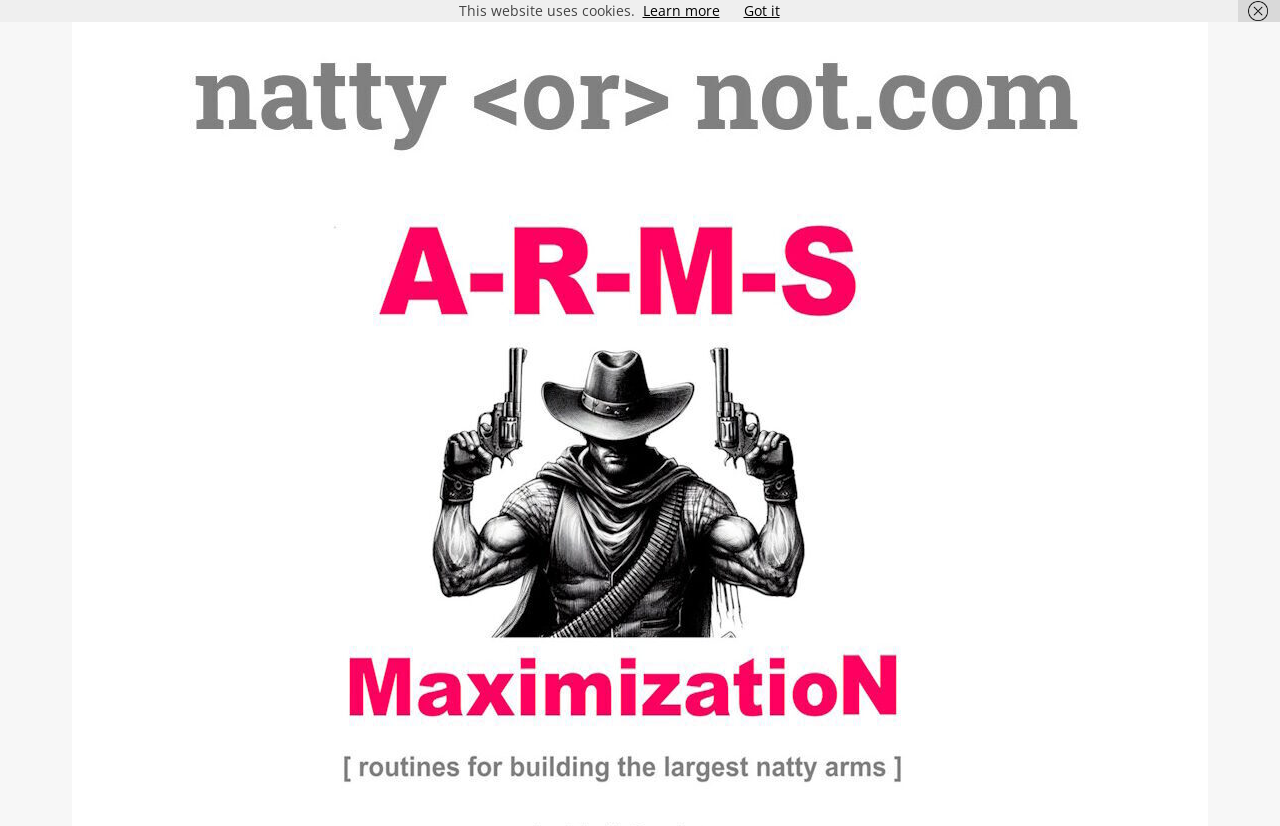Locate the UI element described as follows: "NattyOrNot.com". Return the bounding box coordinates as four float numbers between 0 and 1 in the order [left, top, right, bottom].

[0.087, 0.036, 0.257, 0.094]